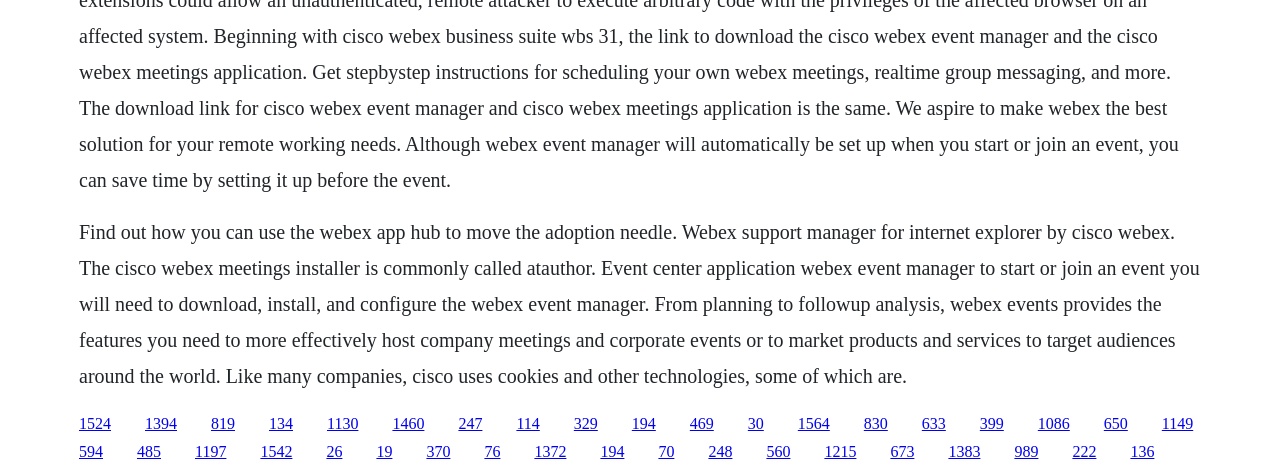Answer the question in one word or a short phrase:
How many links are present on this webpage?

40